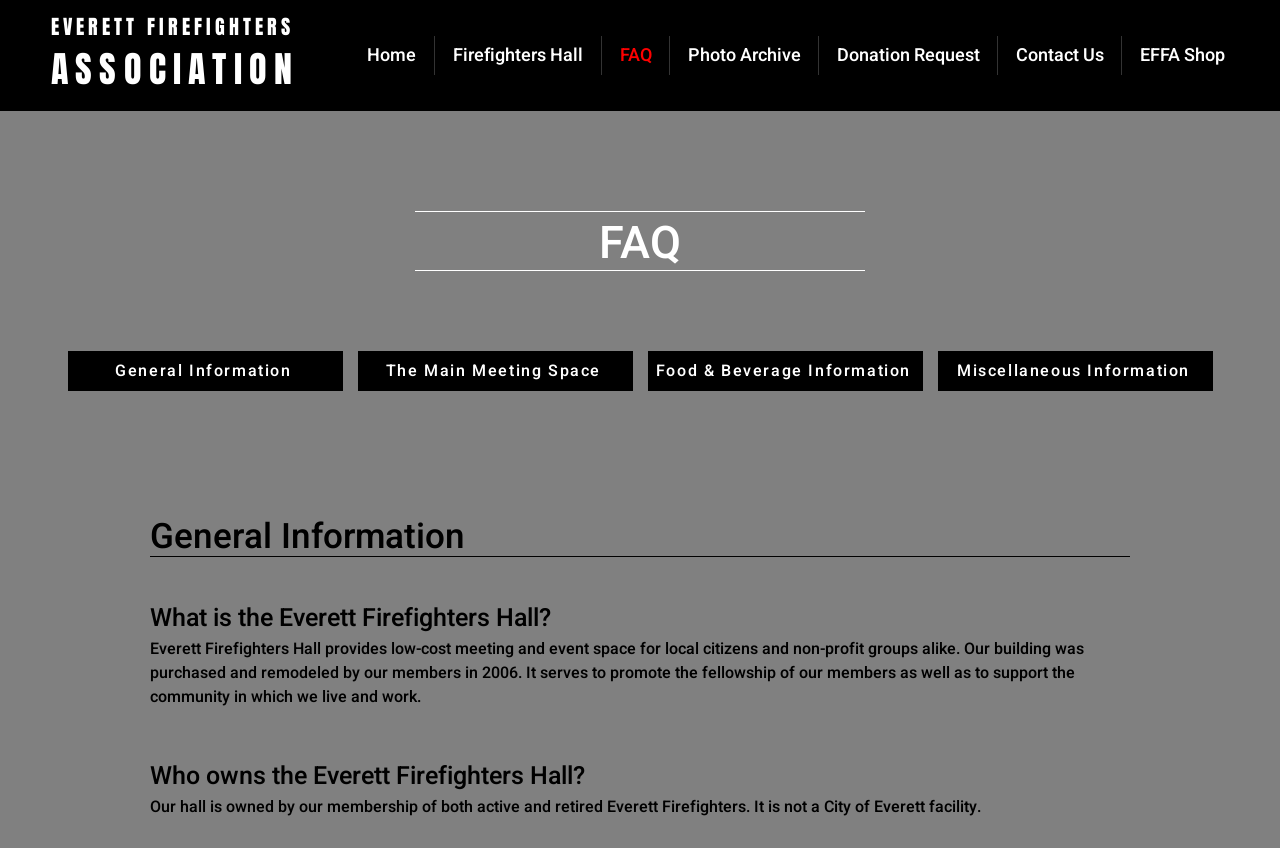What is the purpose of the Everett Firefighters Hall?
Refer to the image and give a detailed response to the question.

According to the StaticText element, 'Everett Firefighters Hall provides low-cost meeting and event space for local citizens and non-profit groups alike.' This indicates that the purpose of the hall is to provide a space for meetings and events.